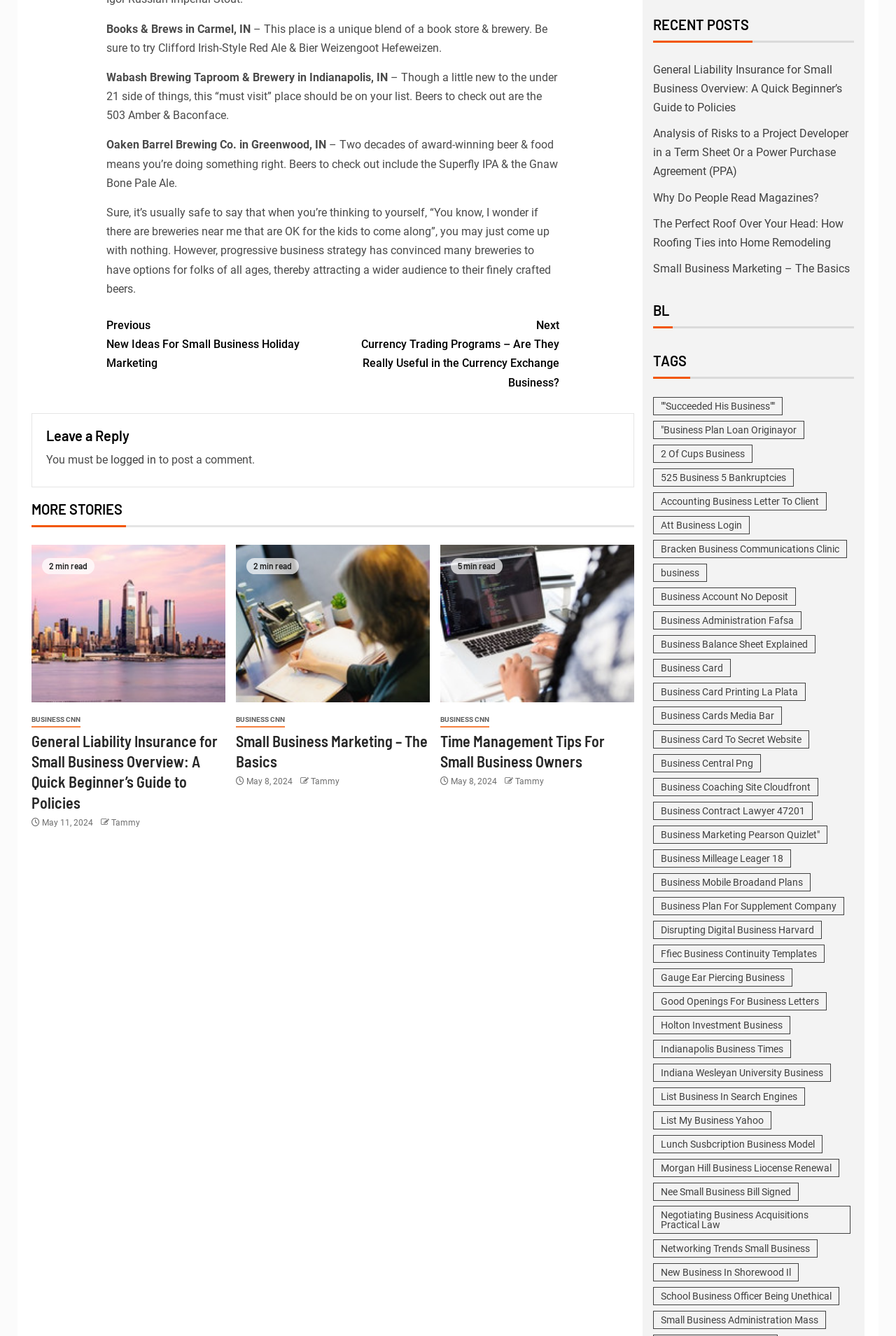How many minutes does it take to read the article 'General Liability Insurance for Small Business Overview: A Quick Beginner’s Guide to Policies'?
Based on the image, give a concise answer in the form of a single word or short phrase.

2